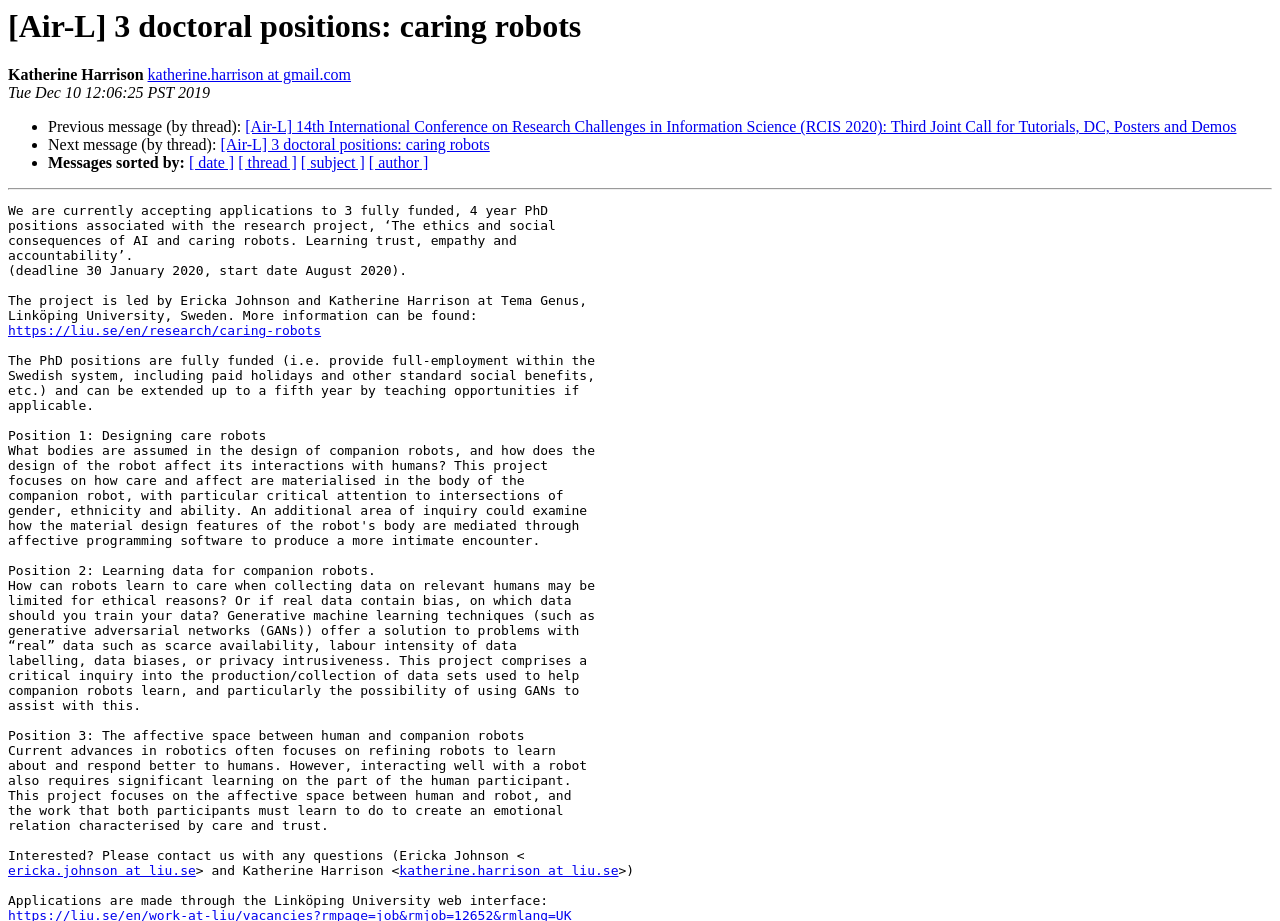Determine the main heading of the webpage and generate its text.

[Air-L] 3 doctoral positions: caring robots